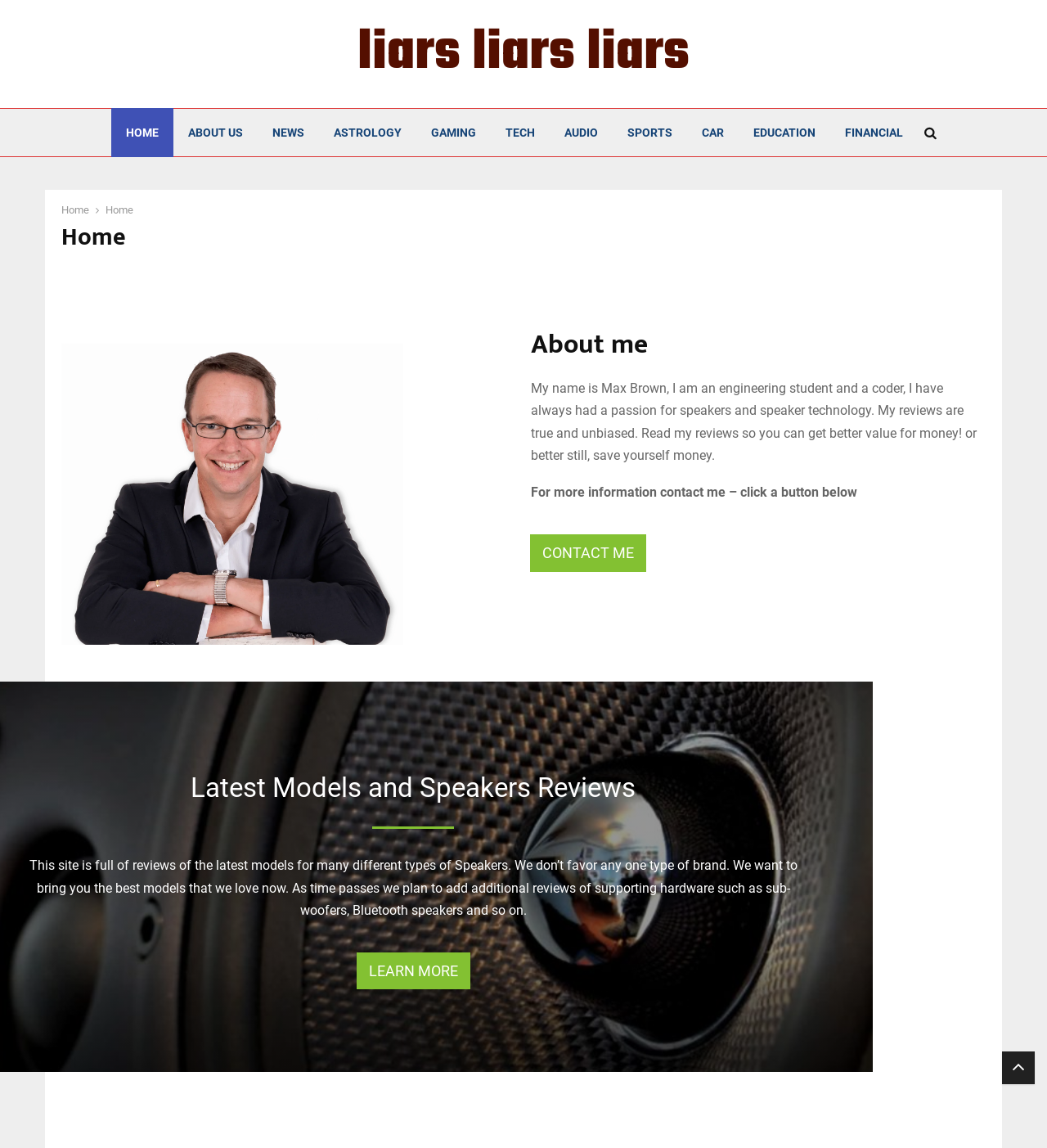Please predict the bounding box coordinates of the element's region where a click is necessary to complete the following instruction: "Click on HOME". The coordinates should be represented by four float numbers between 0 and 1, i.e., [left, top, right, bottom].

[0.106, 0.094, 0.165, 0.137]